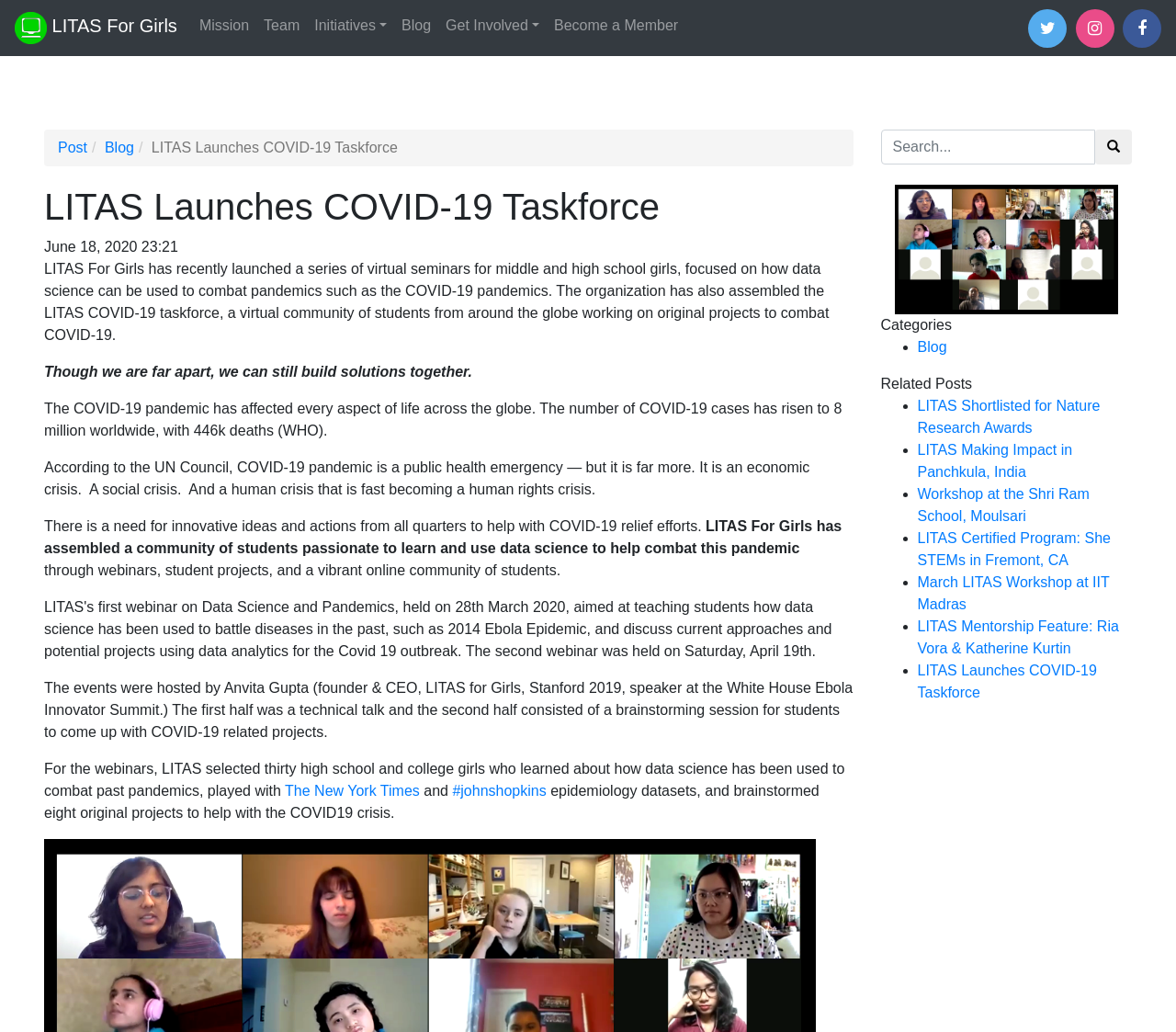Highlight the bounding box coordinates of the element you need to click to perform the following instruction: "Click the 'Mission' link."

[0.163, 0.007, 0.218, 0.043]